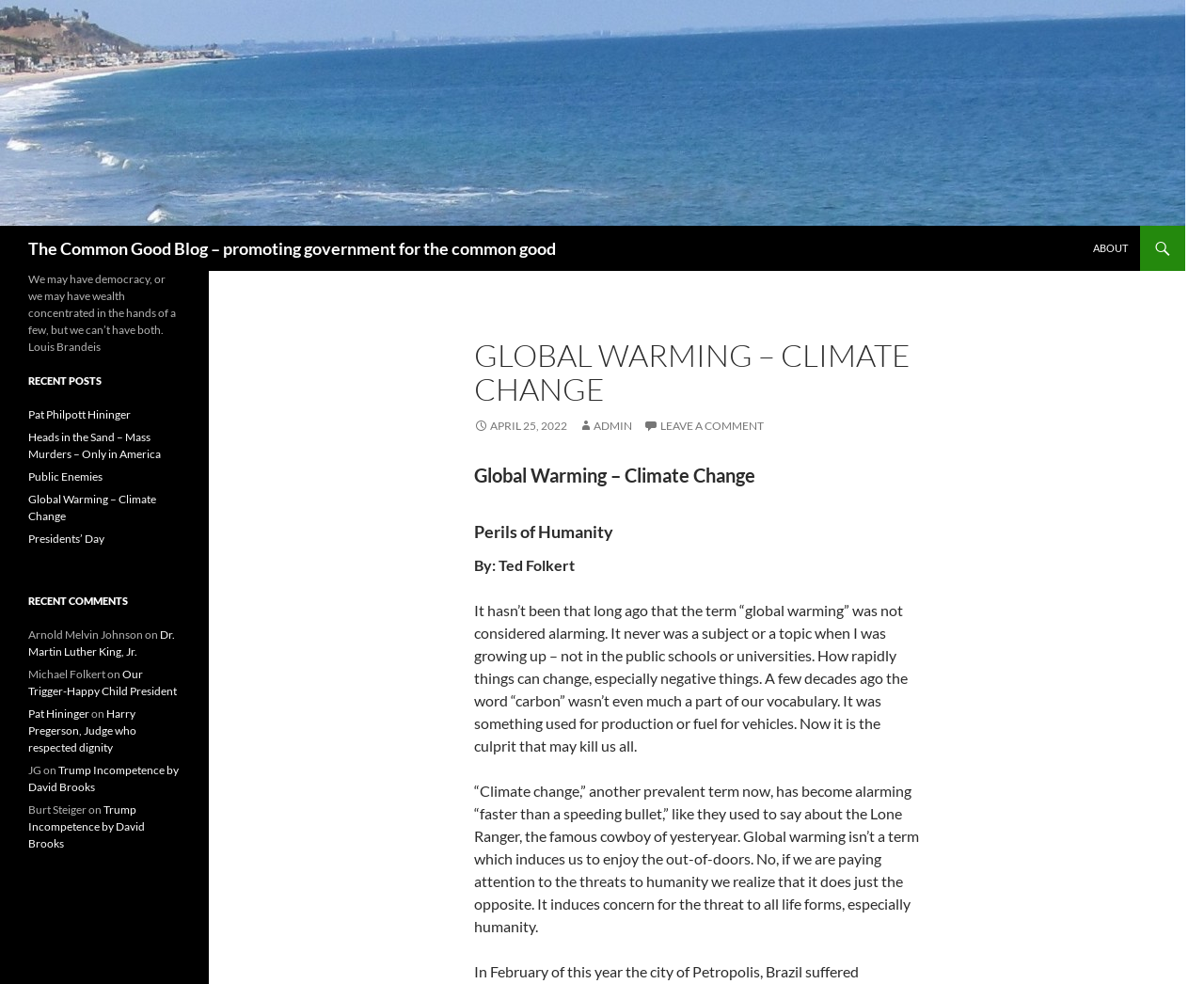How many recent comments are listed on the webpage?
Please provide a comprehensive and detailed answer to the question.

I counted the number of recent comments by examining the list of static text elements and link elements within the category 'RECENT COMMENTS' and found a total of 7 recent comments listed.